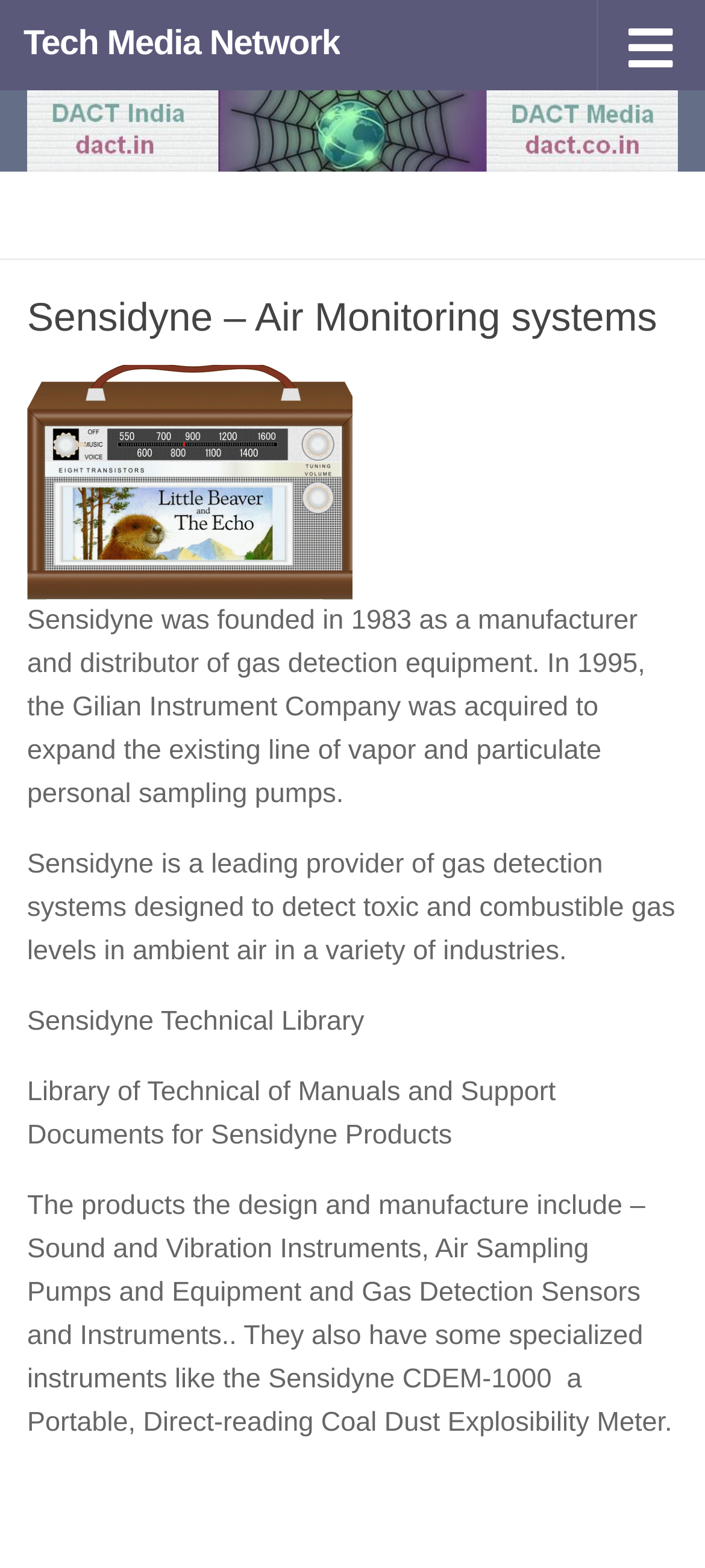Answer the following inquiry with a single word or phrase:
What is the name of the portable coal dust explosibility meter?

Sensidyne CDEM-1000